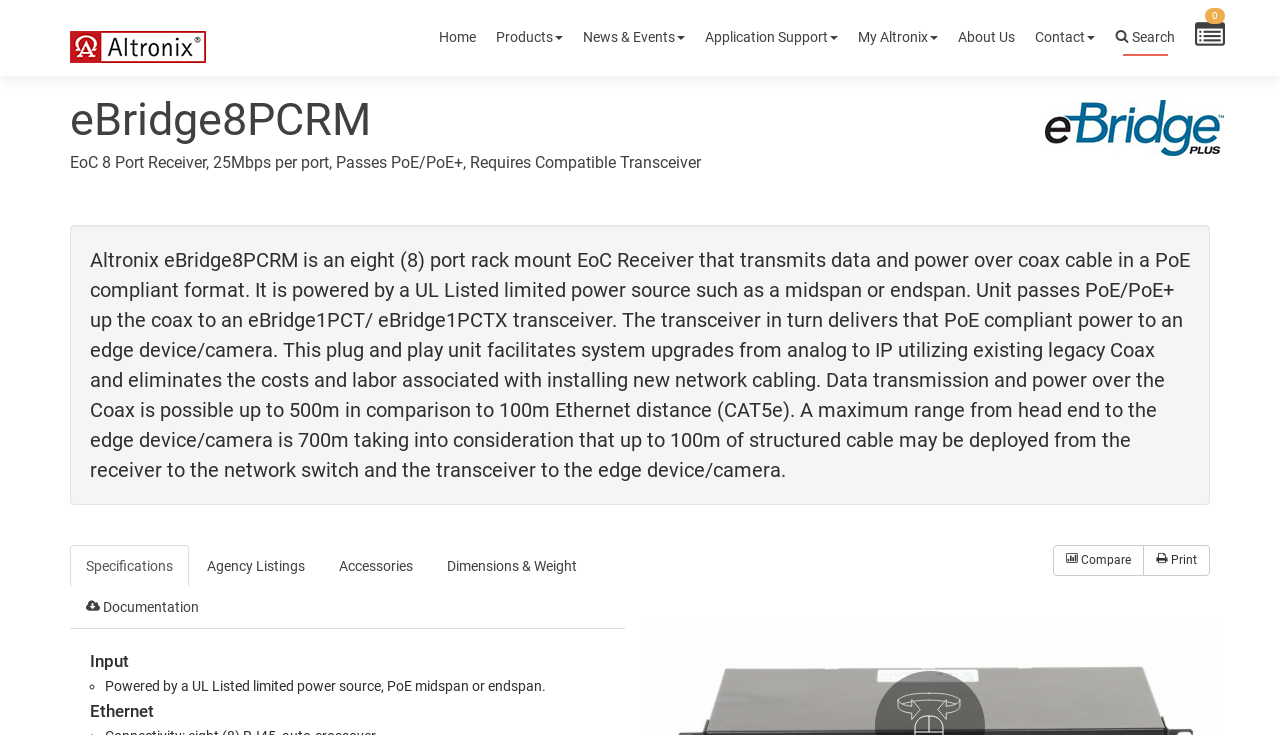What is the product name of the device described on this page?
Look at the image and provide a short answer using one word or a phrase.

eBridge8PCRM